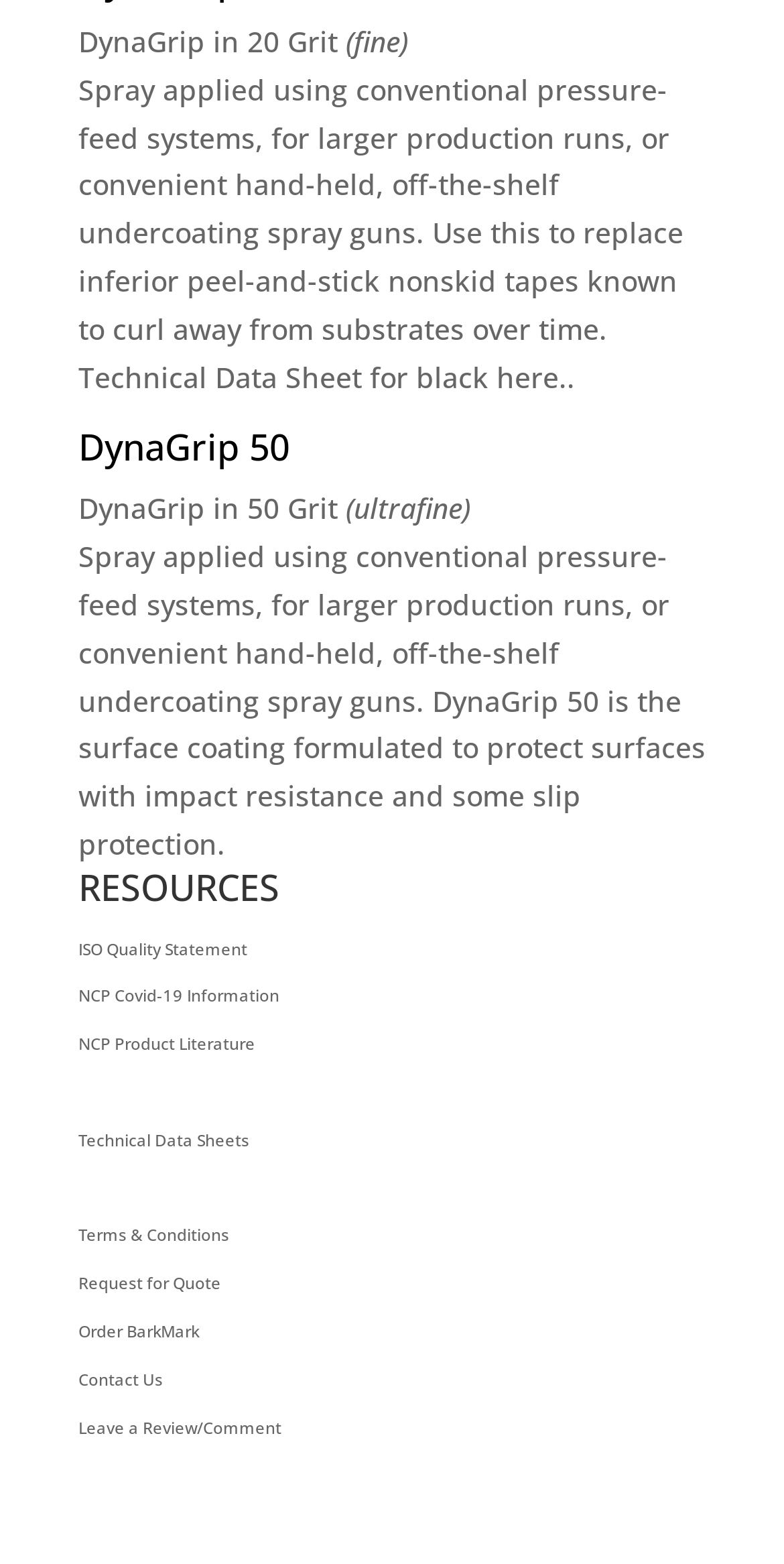Specify the bounding box coordinates of the element's area that should be clicked to execute the given instruction: "Contact Us". The coordinates should be four float numbers between 0 and 1, i.e., [left, top, right, bottom].

[0.1, 0.874, 0.208, 0.888]